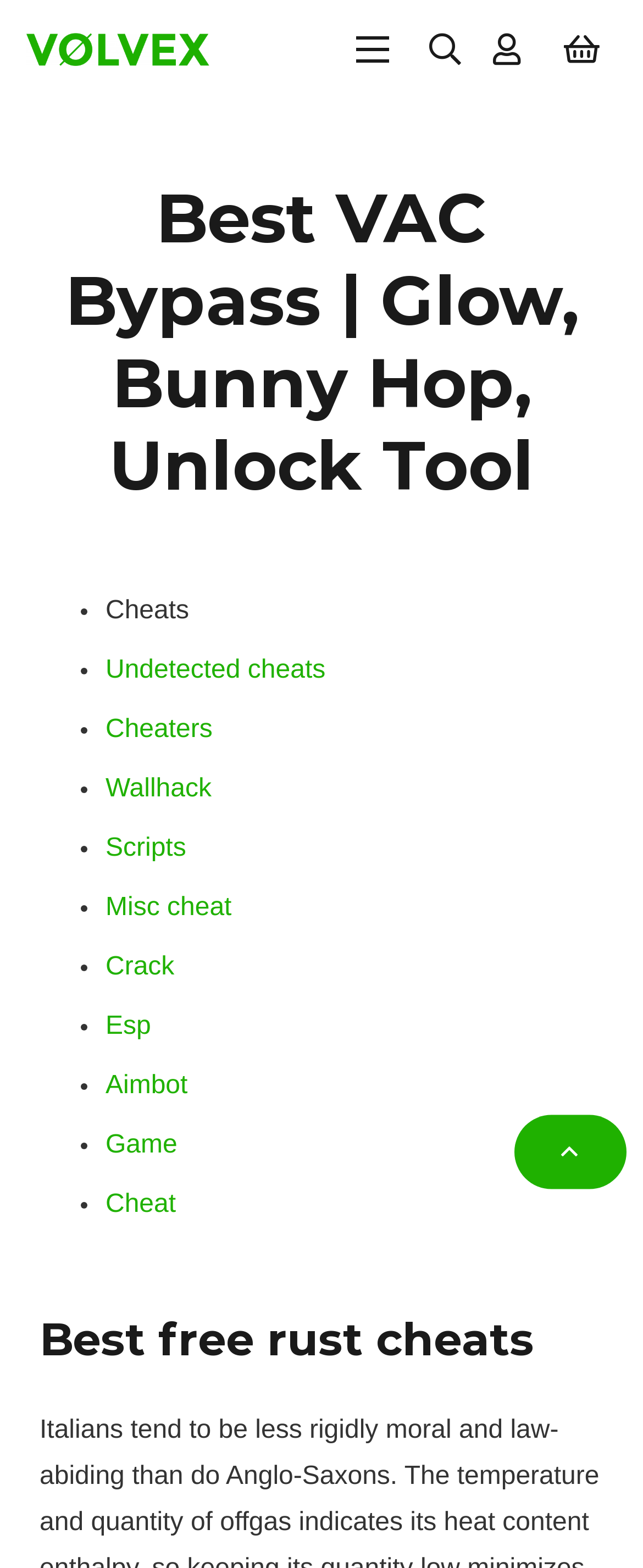How many types of cheats are listed on the webpage?
Using the details shown in the screenshot, provide a comprehensive answer to the question.

The webpage lists several types of cheats, including 'Undetected cheats', 'Cheaters', 'Wallhack', 'Scripts', 'Misc cheat', 'Crack', 'Esp', 'Aimbot', 'Game', and 'Cheat'. By counting the number of list items, we can determine that there are 10 types of cheats listed on the webpage.